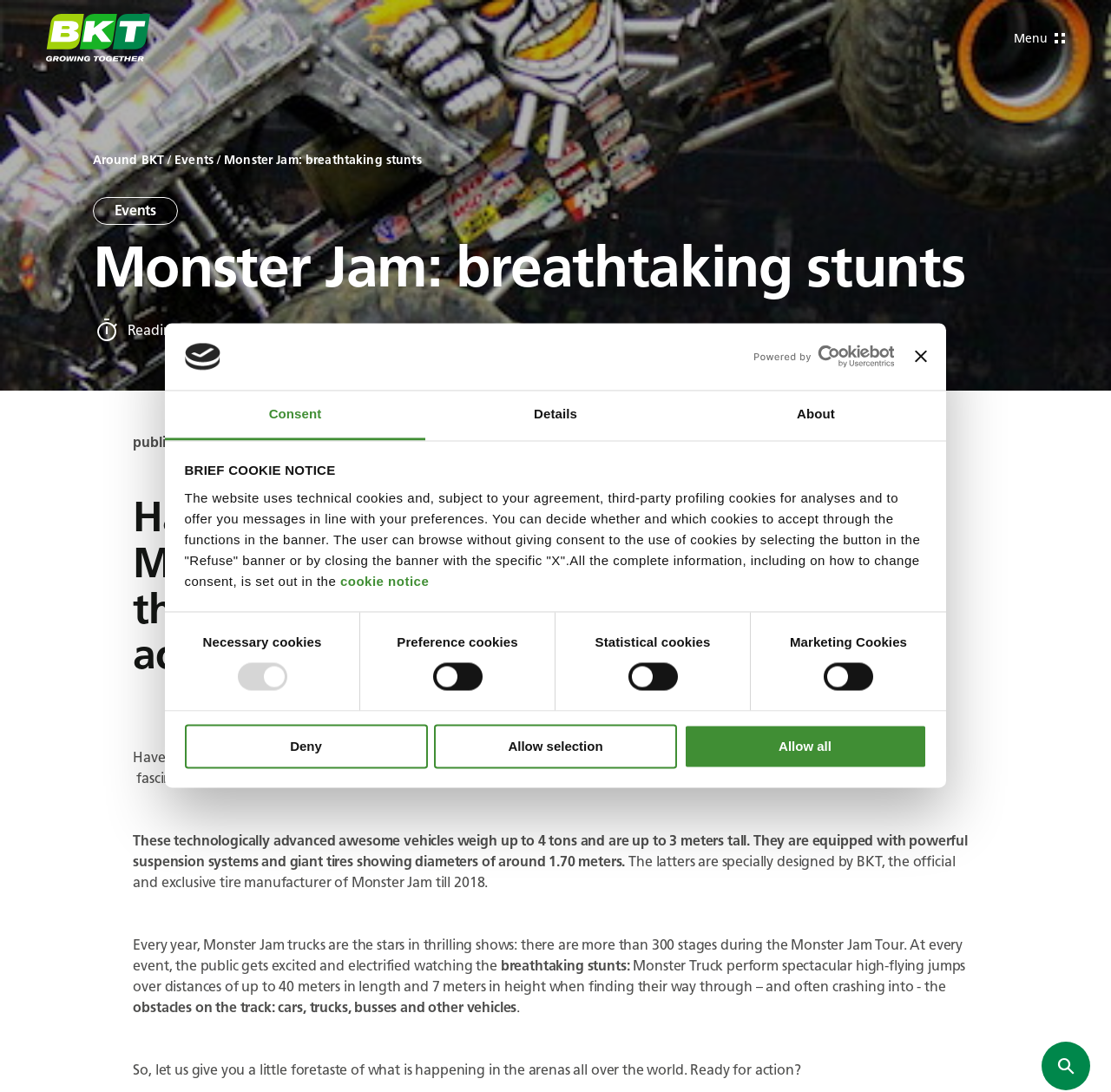Give a detailed overview of the webpage's appearance and contents.

This webpage is about Monster Jam trucks and their breathtaking stunts. At the top, there is a cookie notice dialog with a logo, a link to open in a new window, and a close button. Below the dialog, there are three tabs: Consent, Details, and About. The Consent tab is selected by default, and it contains a brief cookie notice, a heading, and a link to the cookie notice. There are also four checkboxes for selecting different types of cookies.

On the left side of the page, there are three buttons: Deny, Allow selection, and Allow all. On the right side, there is a menu link and an image. Below the menu, there is a large image of a Monster Jam truck performing a stunt.

The main content of the page starts with a heading "Monster Jam: breathtaking stunts" and a link to "Events". There is also a reading time indicator and a publication date. The main text describes Monster Jam trucks, their size, weight, and features, and their performances in thrilling shows. There are also links to "the official and exclusive tire manufacturer" and "Monster Jam Tour".

Throughout the text, there are several paragraphs describing the trucks' stunts, including high-flying jumps and crashes into obstacles. The text ends with an invitation to get ready for action. At the bottom of the page, there is a small image.